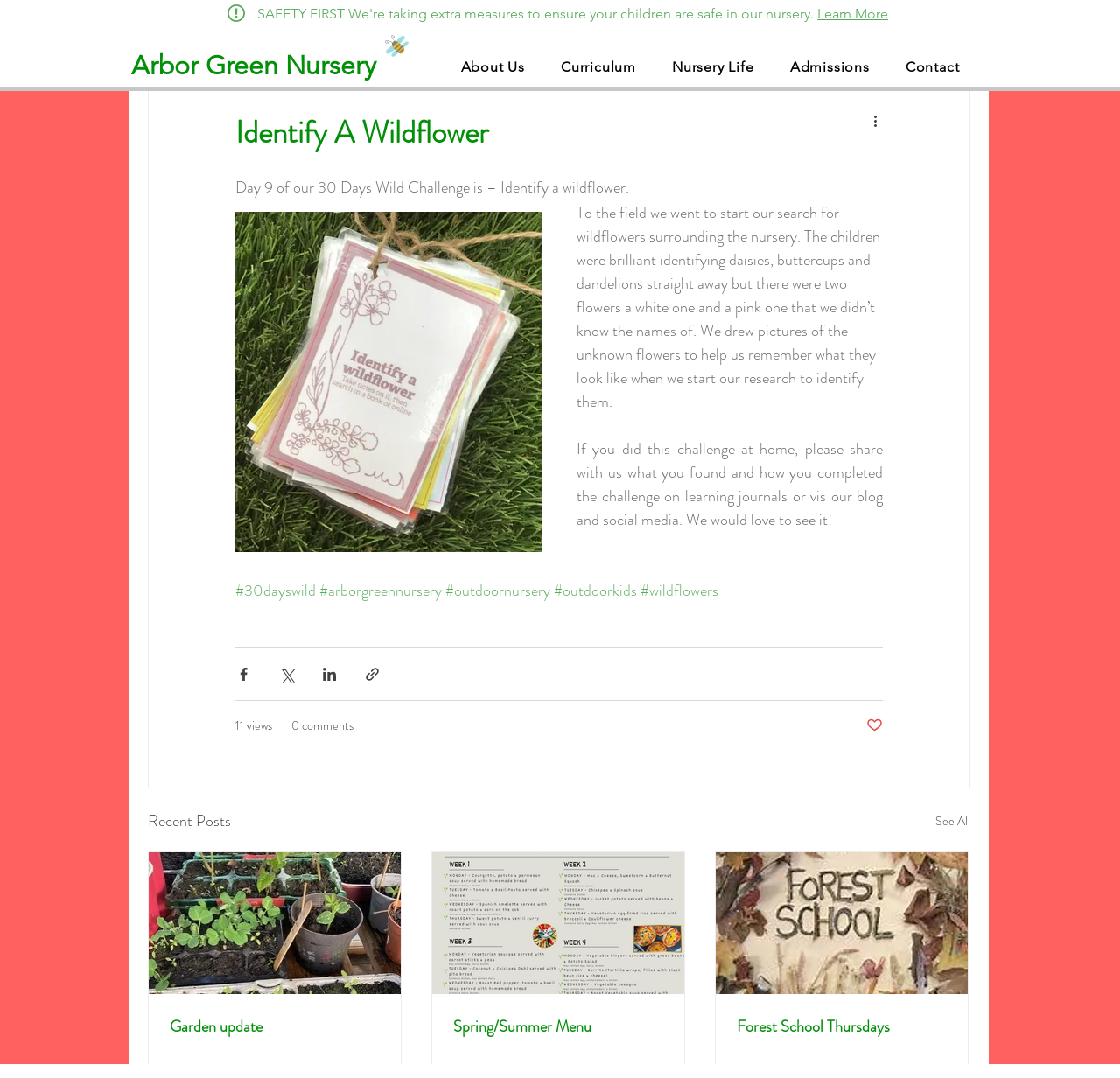Can you extract the headline from the webpage for me?

Identify A Wildflower